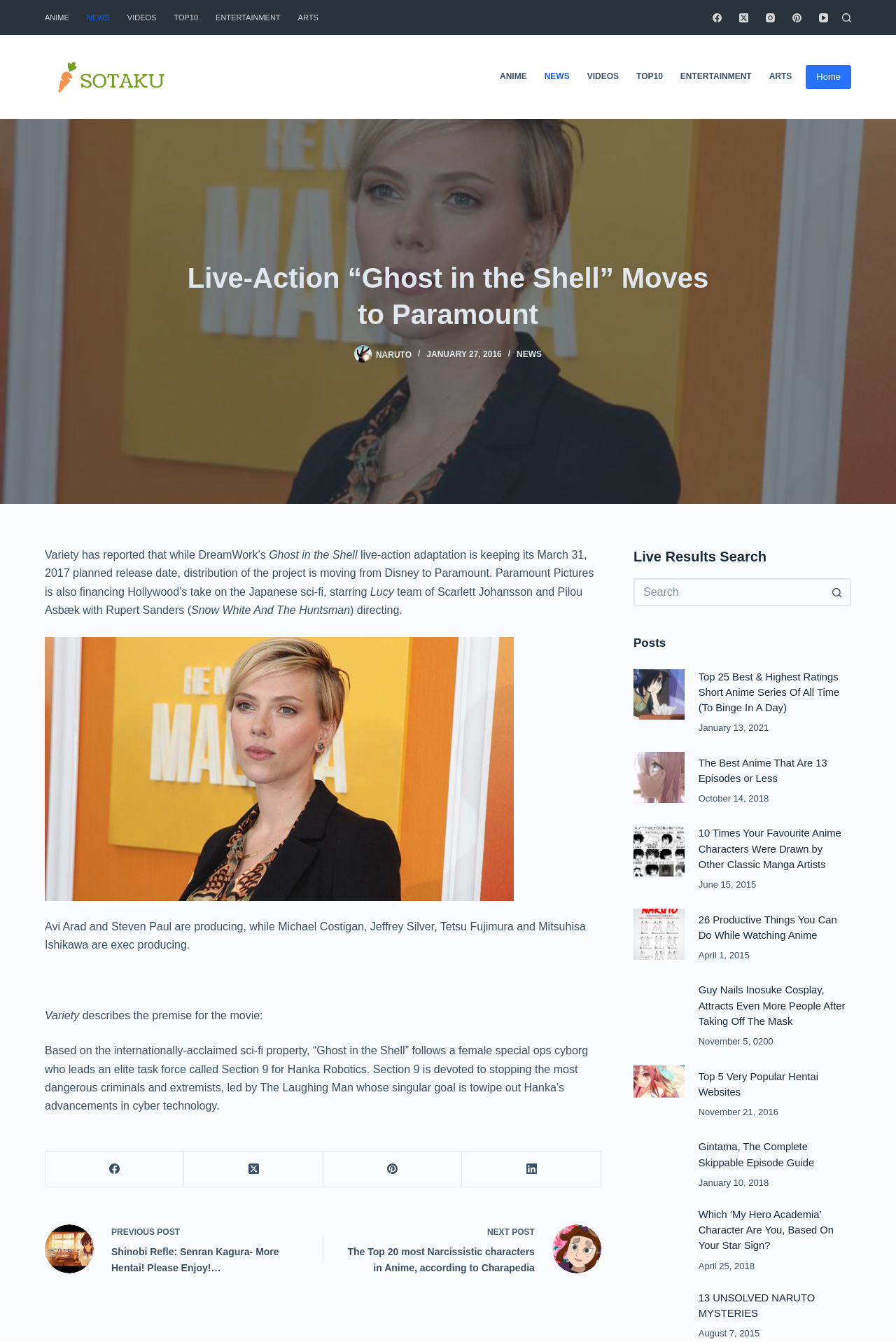Locate and extract the text of the main heading on the webpage.

Live-Action “Ghost in the Shell” Moves to Paramount